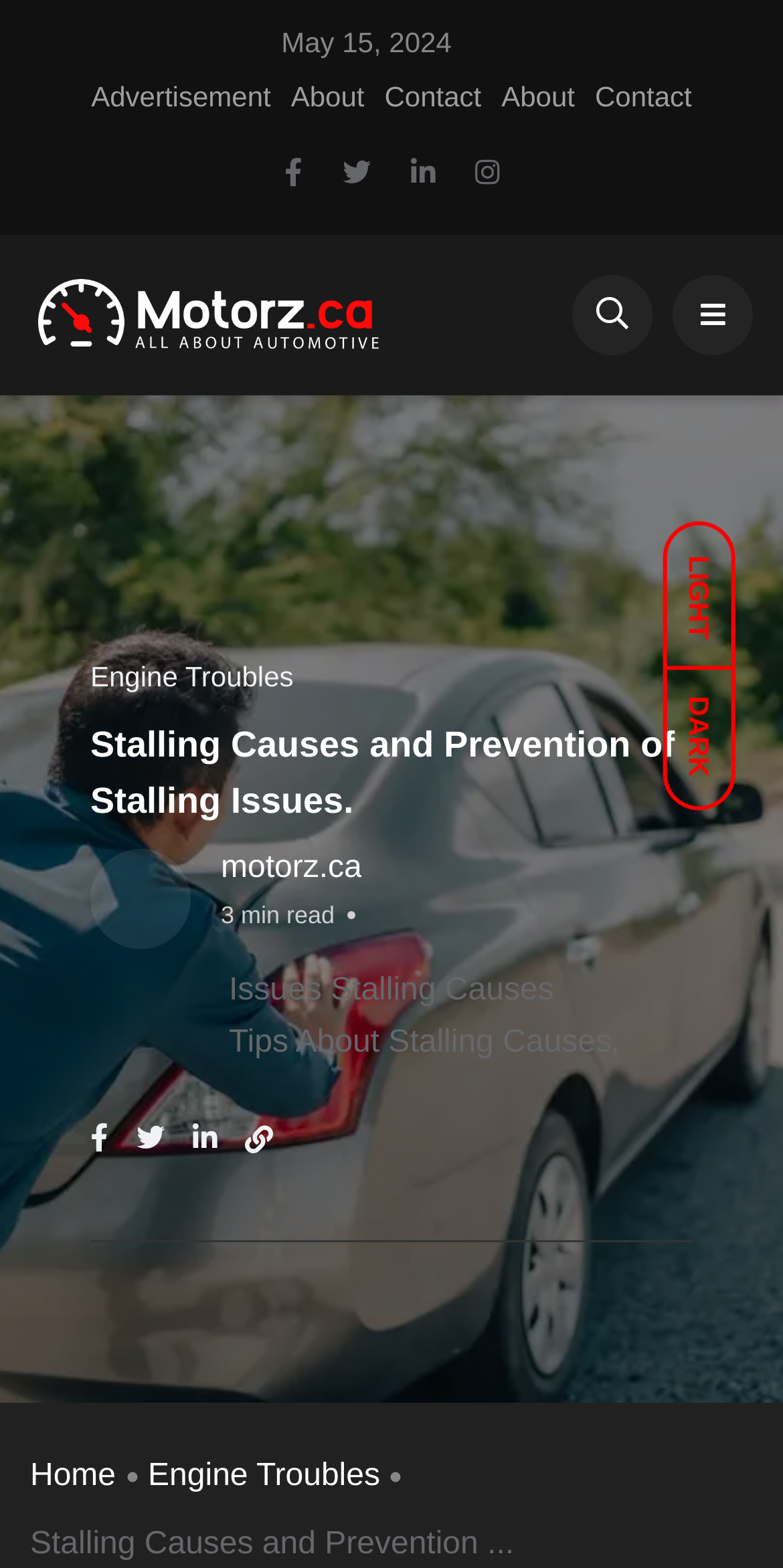Please answer the following question using a single word or phrase: How many social media links are there?

4